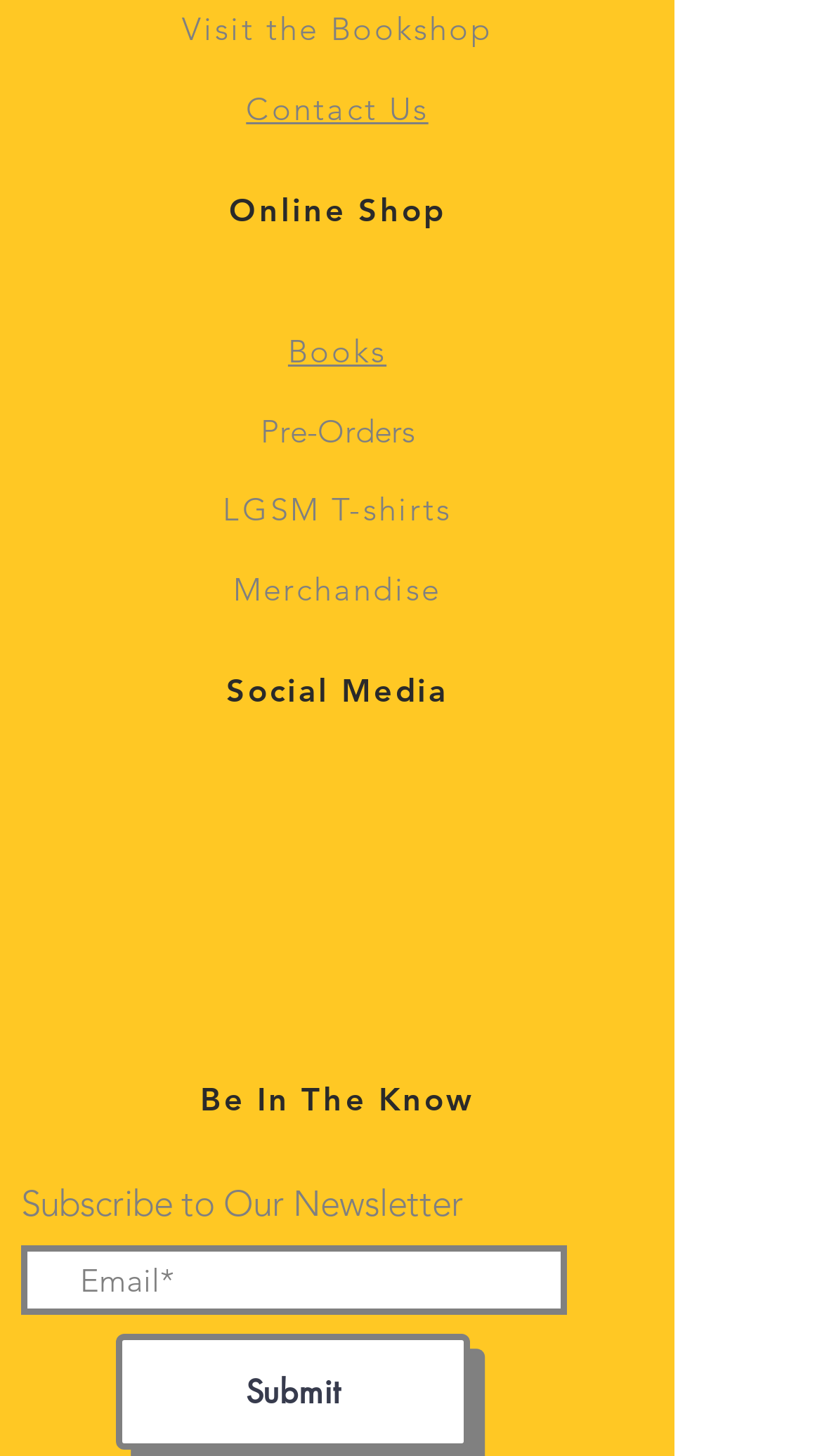Please predict the bounding box coordinates of the element's region where a click is necessary to complete the following instruction: "Contact us". The coordinates should be represented by four float numbers between 0 and 1, i.e., [left, top, right, bottom].

[0.299, 0.06, 0.521, 0.088]